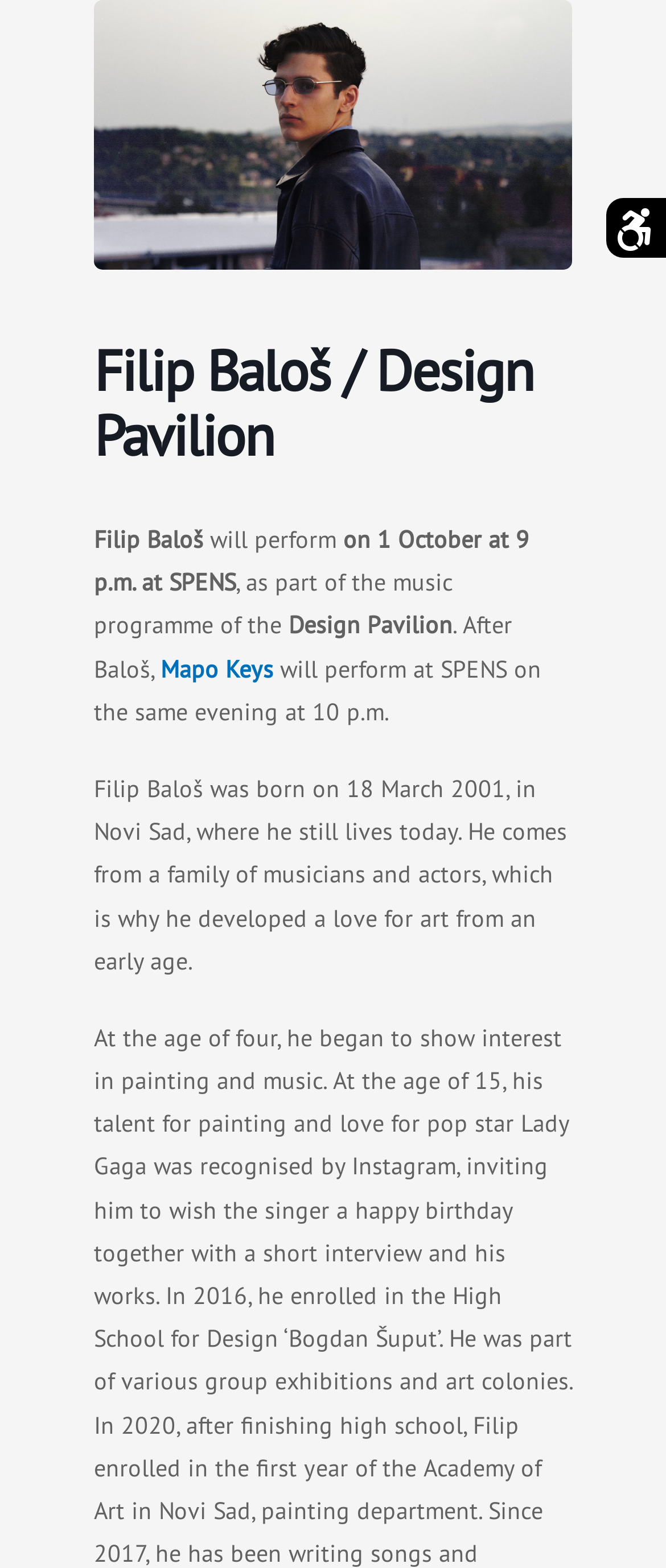What is the age of Filip Baloš?
Answer with a single word or phrase, using the screenshot for reference.

21